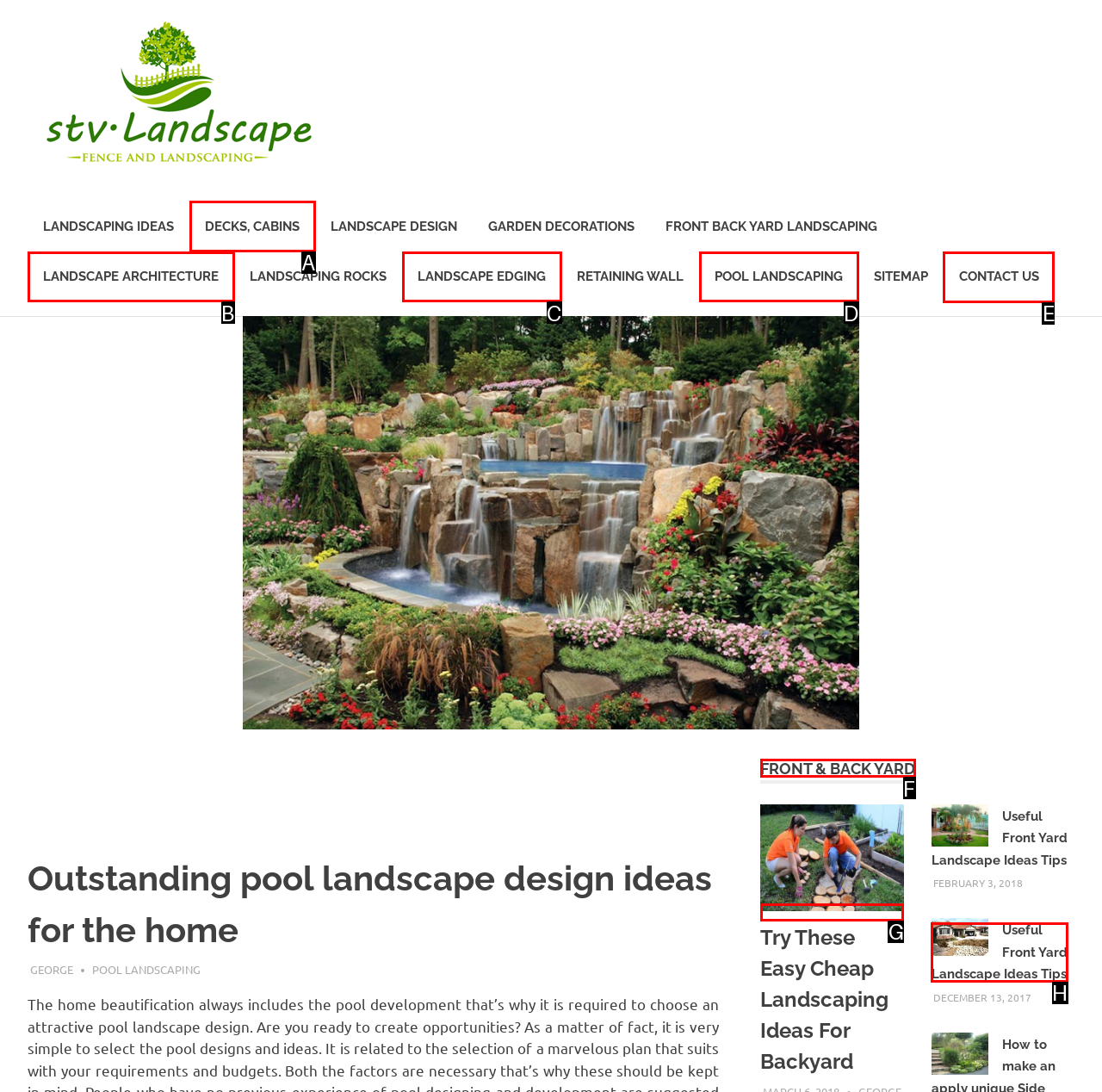Show which HTML element I need to click to perform this task: Check the 'CONTACT US' page Answer with the letter of the correct choice.

E